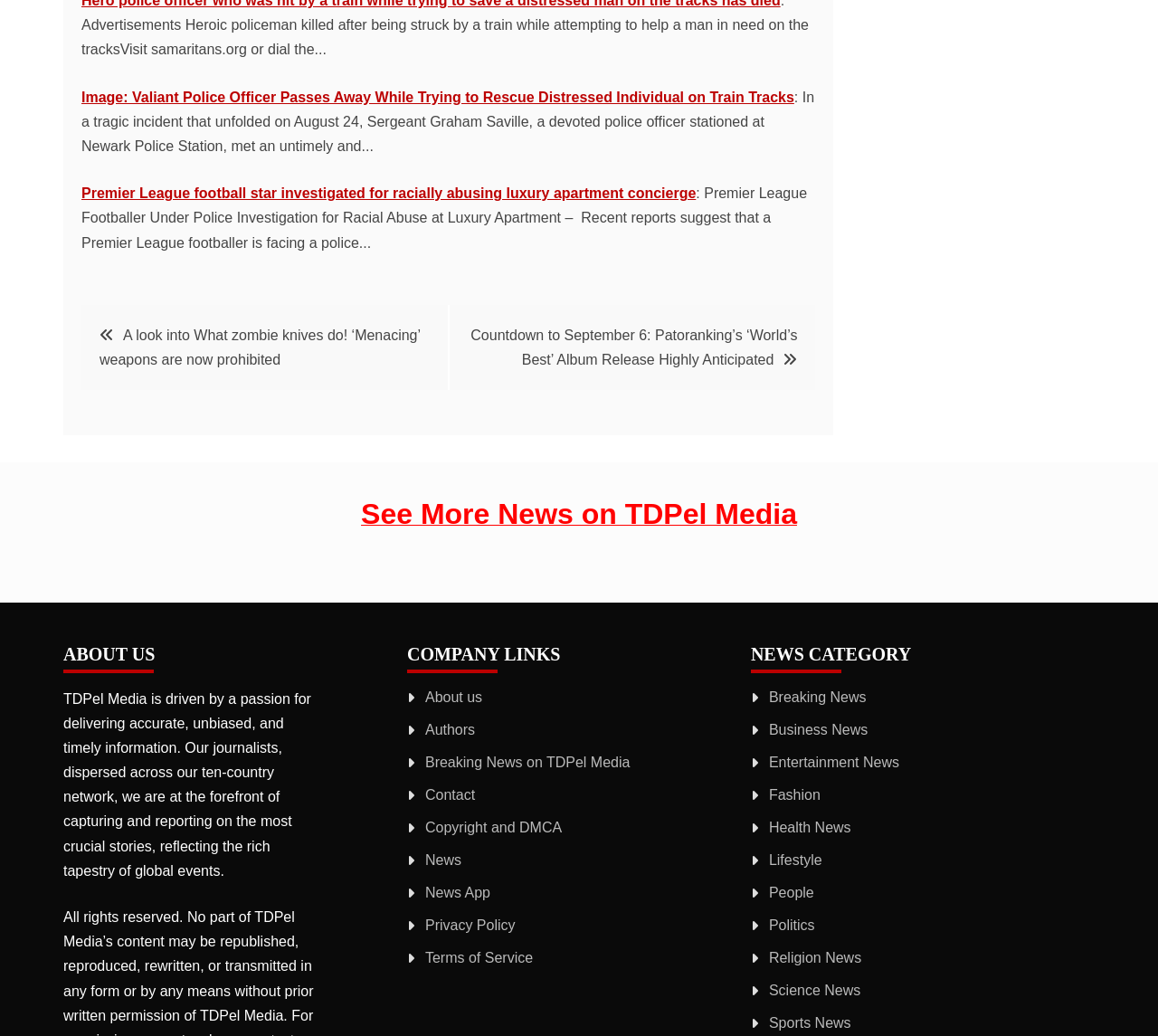Locate the bounding box of the UI element with the following description: "News".

[0.367, 0.822, 0.398, 0.837]